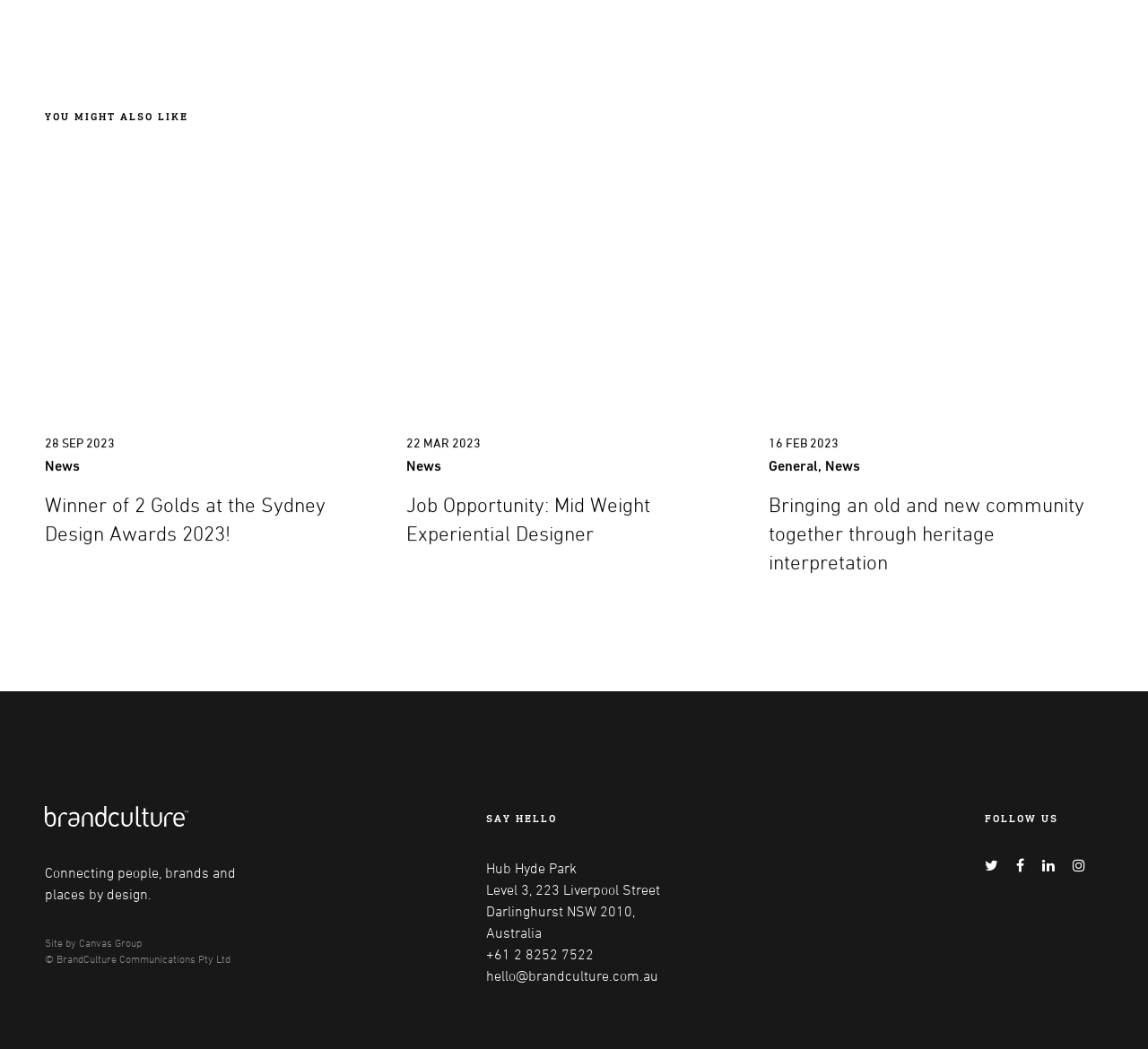Using the provided description Canvas Group, find the bounding box coordinates for the UI element. Provide the coordinates in (top-left x, top-left y, bottom-right x, bottom-right y) format, ensuring all values are between 0 and 1.

[0.069, 0.892, 0.123, 0.904]